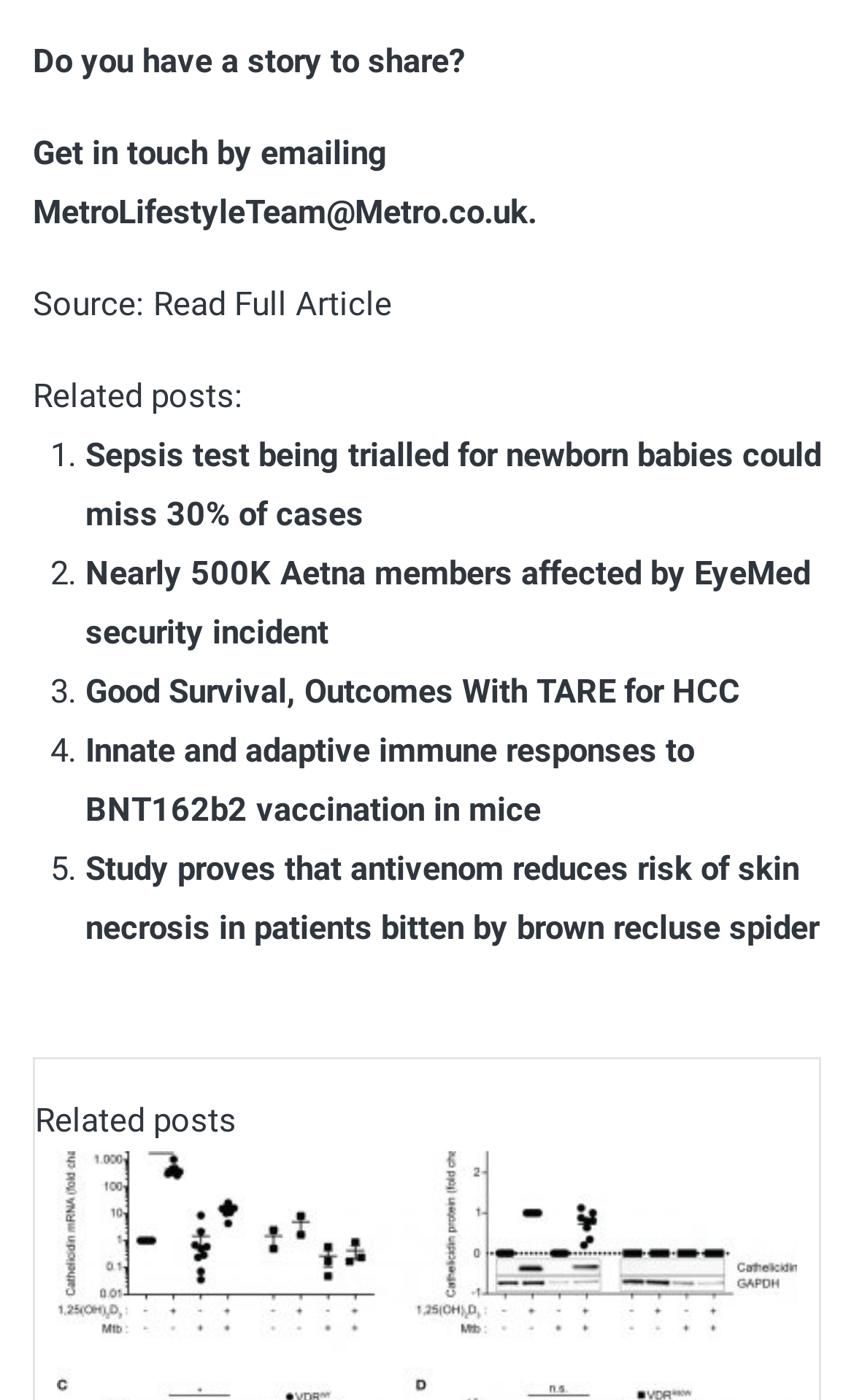How many related posts are listed?
Provide a detailed answer to the question using information from the image.

The related posts are listed in a numbered list, and there are 5 items in the list, each with a link to a different article.